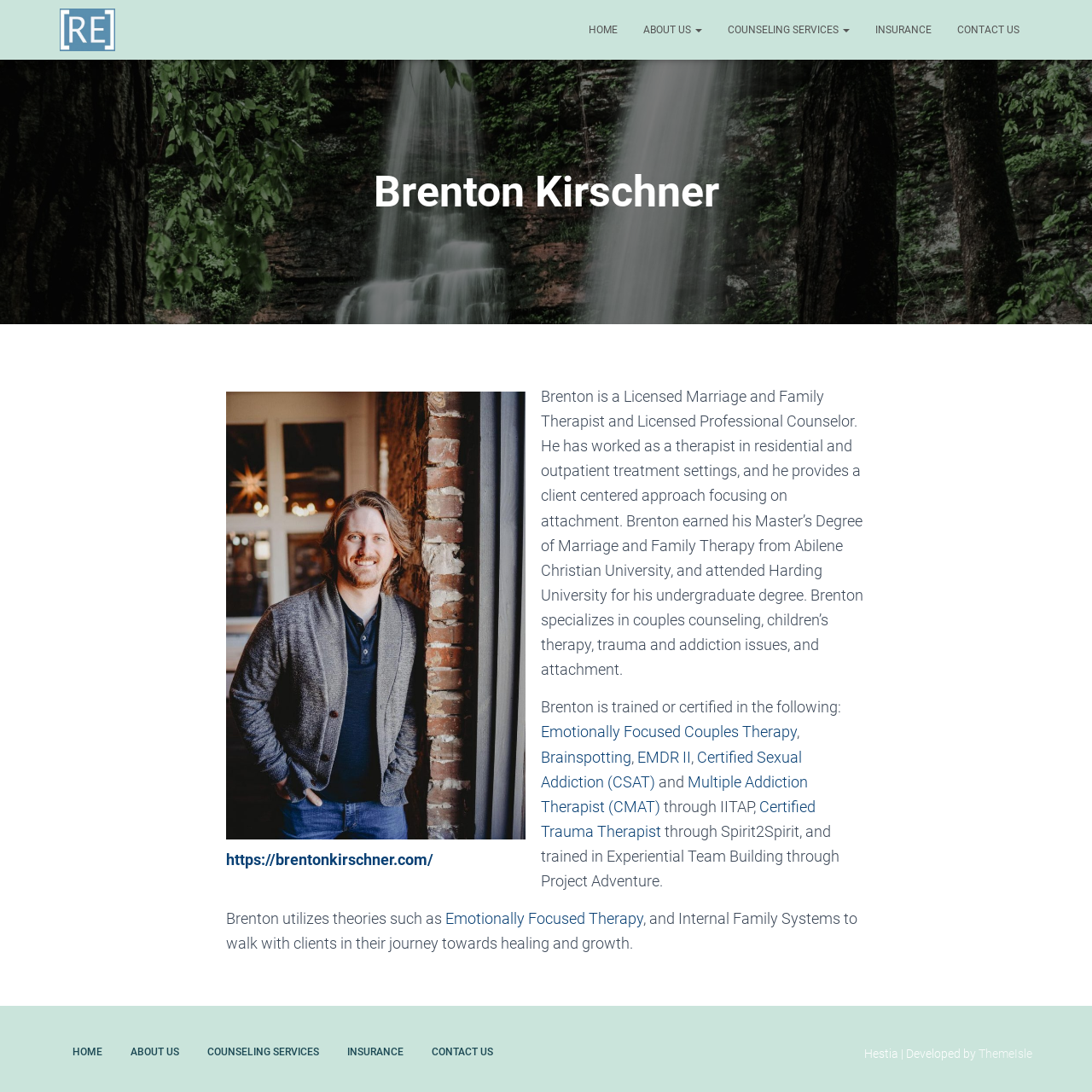Please specify the coordinates of the bounding box for the element that should be clicked to carry out this instruction: "Visit the website's homepage". The coordinates must be four float numbers between 0 and 1, formatted as [left, top, right, bottom].

[0.055, 0.945, 0.105, 0.983]